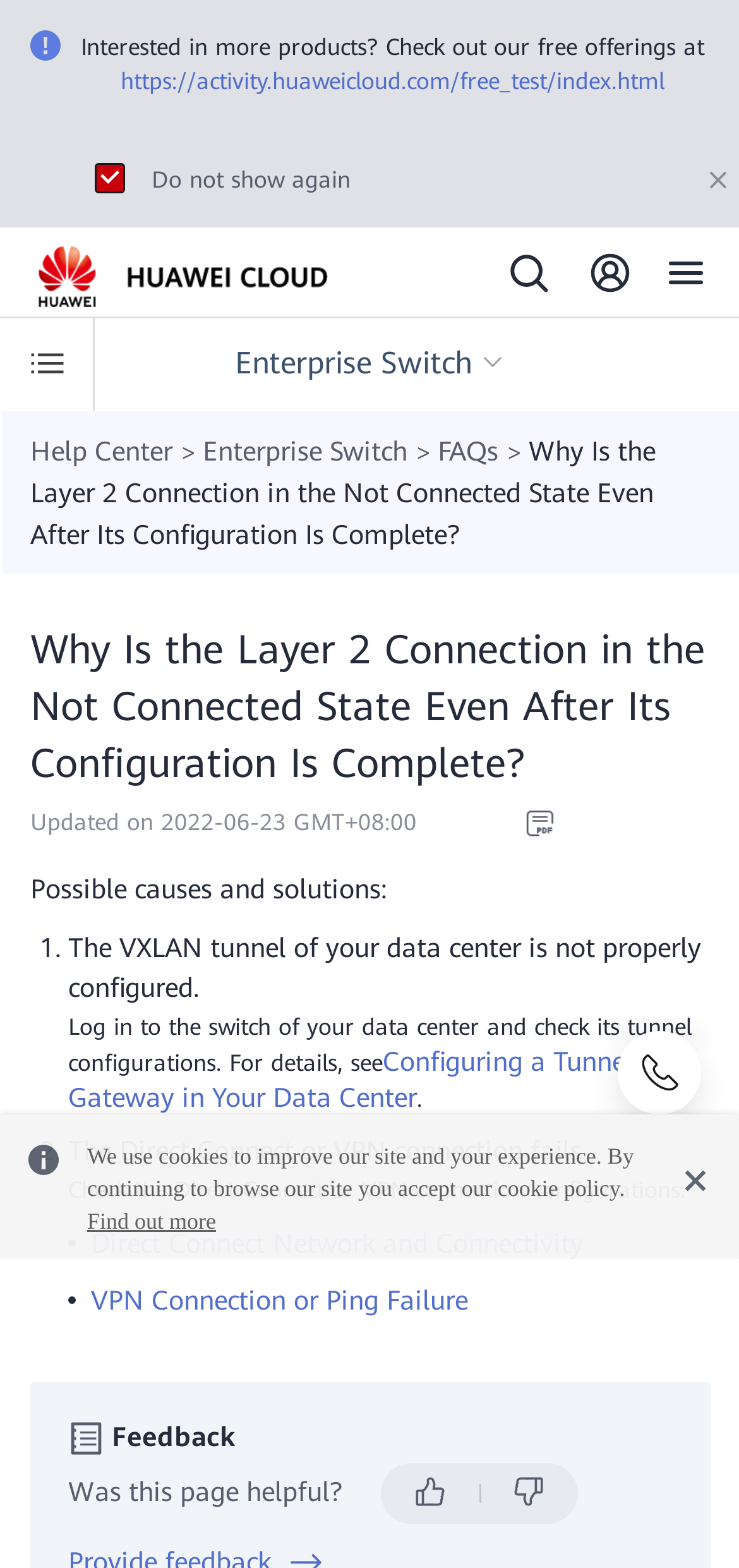Please provide the bounding box coordinates for the element that needs to be clicked to perform the following instruction: "Toggle table of contents". The coordinates should be given as four float numbers between 0 and 1, i.e., [left, top, right, bottom].

None